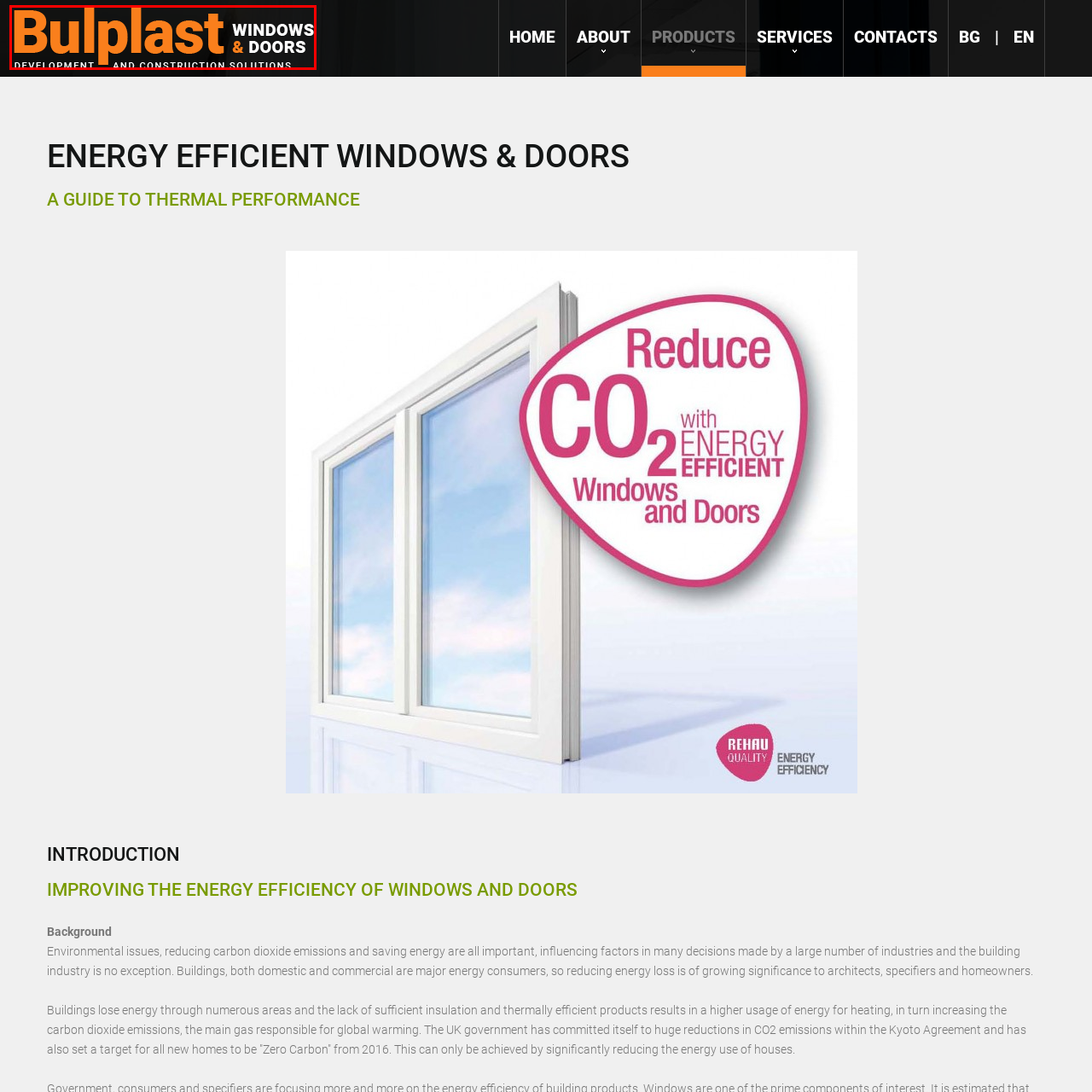What products does Bulplast specialize in?
Examine the image highlighted by the red bounding box and answer briefly with one word or a short phrase.

windows and doors